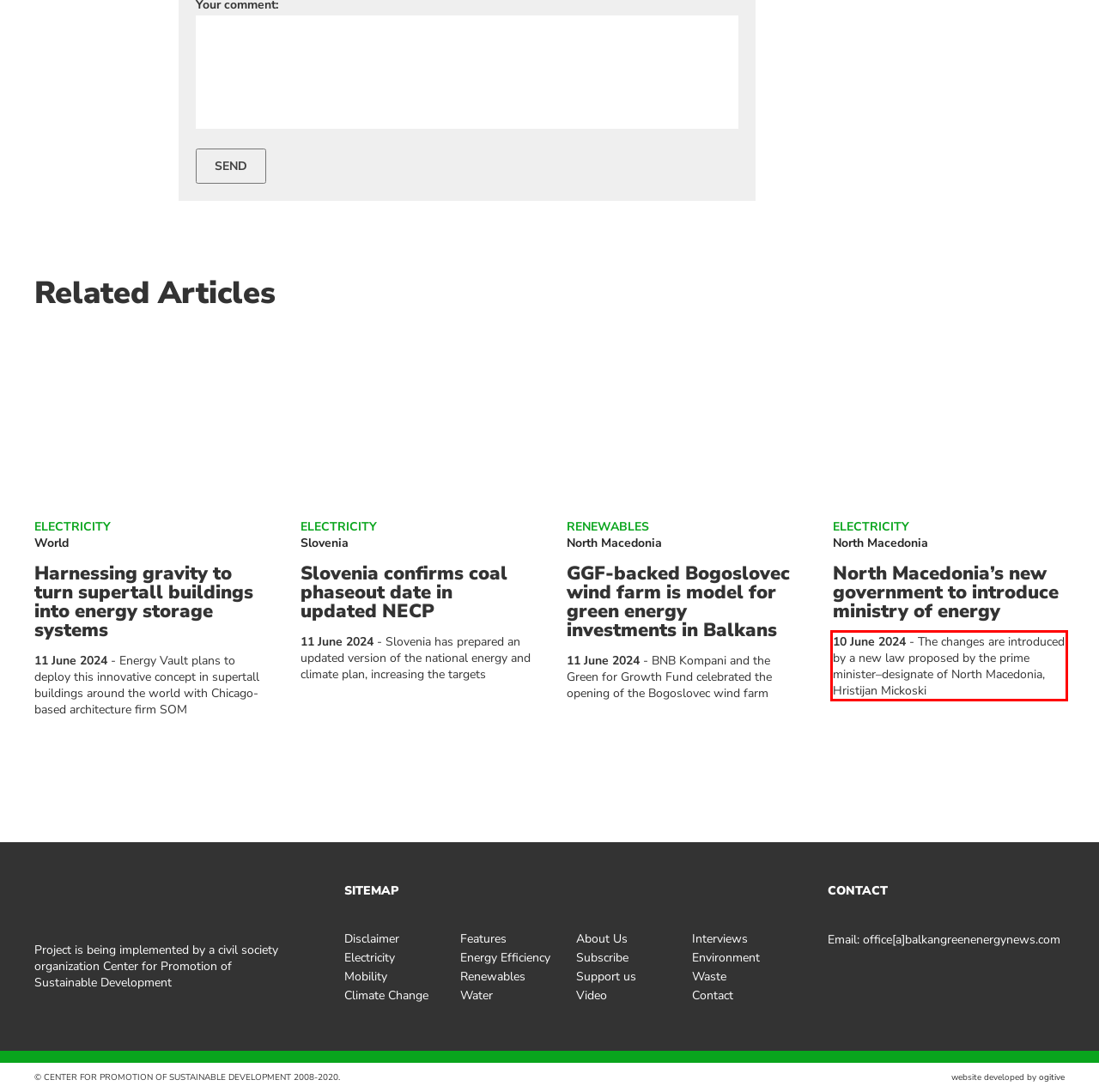Examine the webpage screenshot, find the red bounding box, and extract the text content within this marked area.

10 June 2024 - The changes are introduced by a new law proposed by the prime minister–designate of North Macedonia, Hristijan Mickoski